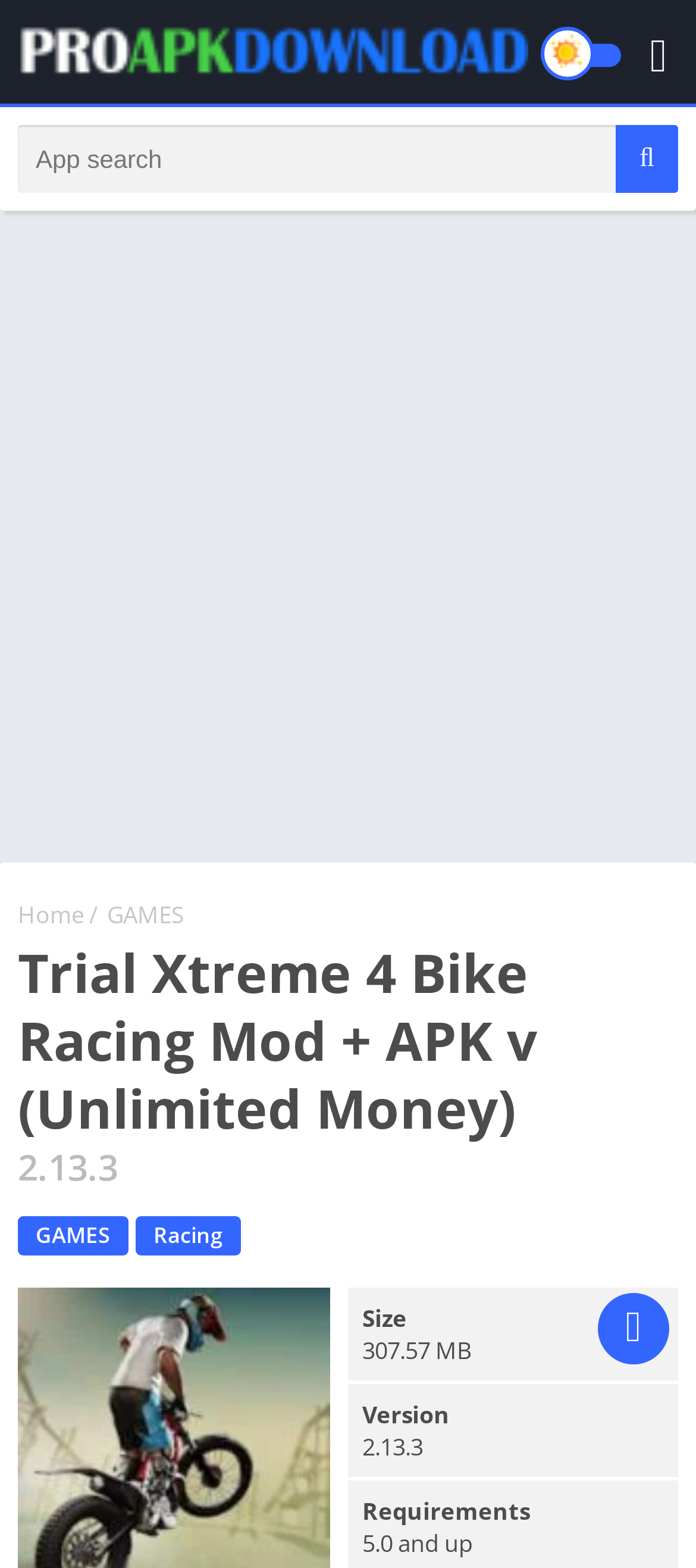Create a detailed summary of all the visual and textual information on the webpage.

This webpage is about downloading the Trial Xtreme 4 Bike Racing Mod APK, specifically version 2.13.3, which offers unlimited money for Android devices. 

At the top, there is a link to "Download Mod Games & Apps for Android" accompanied by an image, which is likely a logo or an icon. Below this, there is a search bar with a "Search" button, allowing users to search for specific apps.

On the left side, there is a section with a heading that displays the app's name, "Trial Xtreme 4 Bike Racing Mod + APK v2.13.3 (Unlimited Money)". Below this heading, there is a smaller heading showing the version number, "2.13.3". 

On the top-right side, there are navigation links, including "Home", "GAMES", and "Racing", which likely lead to different sections of the website.

In the main content area, there are details about the app, including its size, version, and system requirements. The size is listed as 307.57 MB, and the app requires Android 5.0 or higher to run. 

There is also an advertisement iframe on the page, but its exact position is not clear.